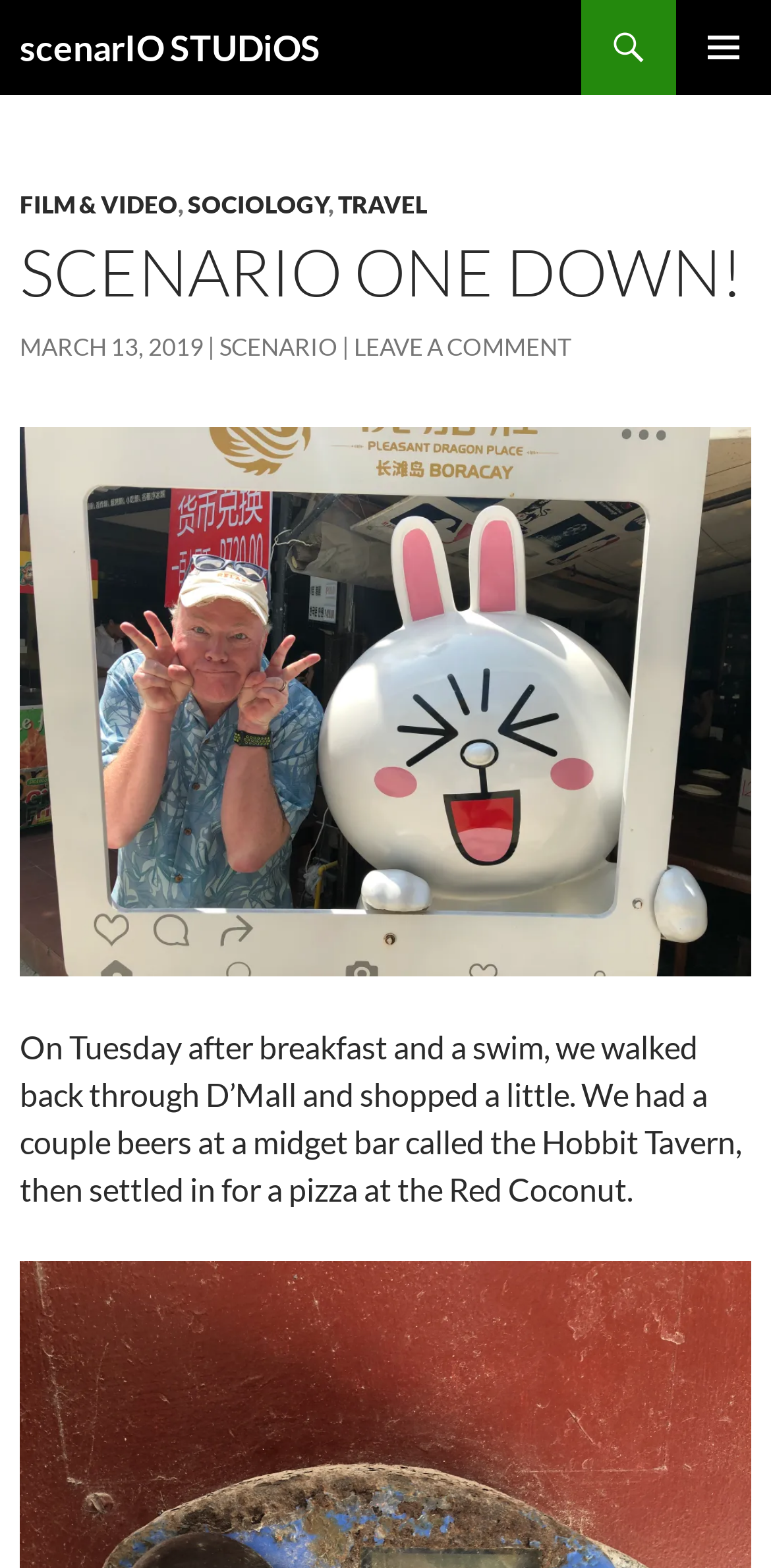What is the author's activity after breakfast?
By examining the image, provide a one-word or phrase answer.

Swim